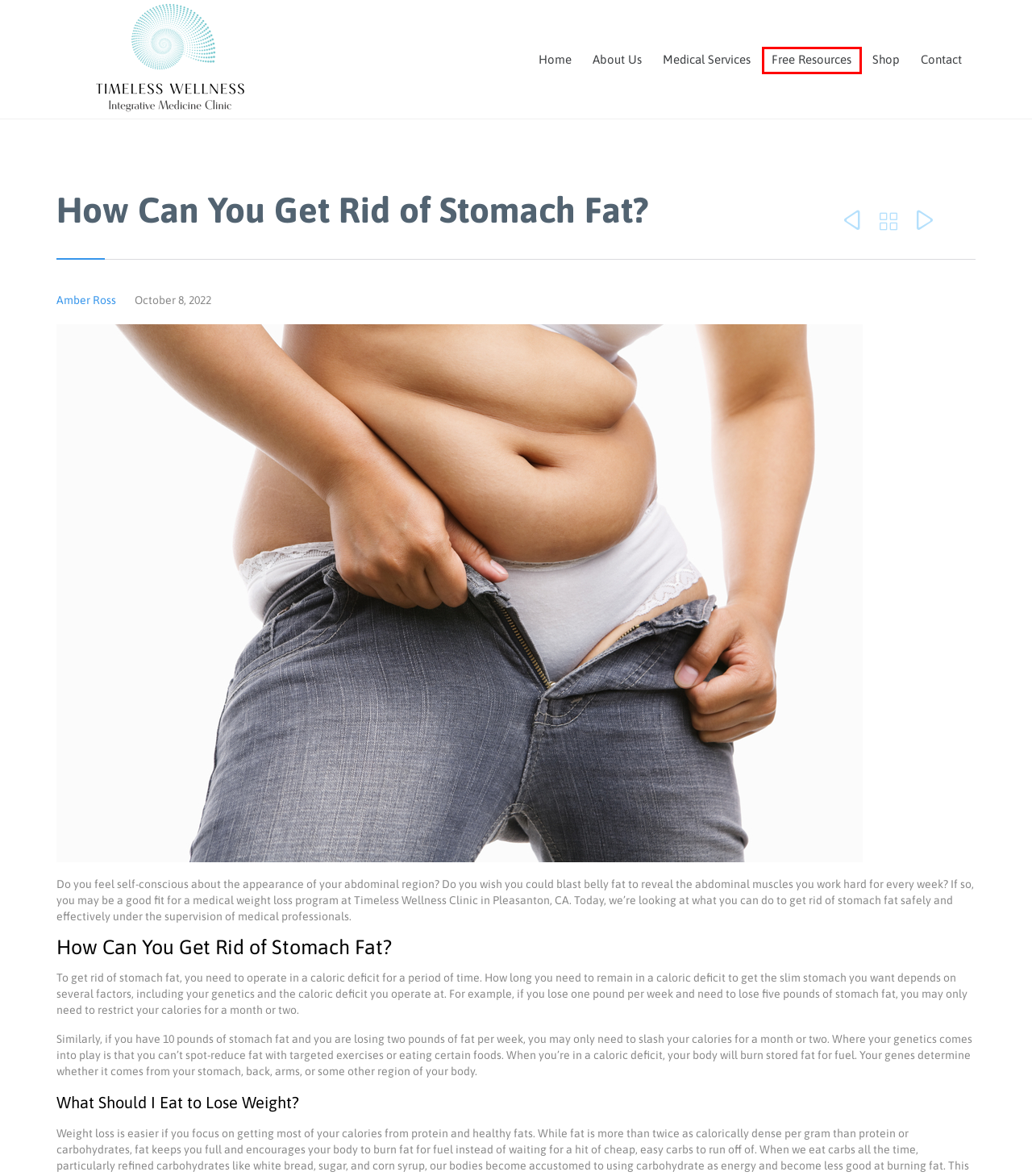You have been given a screenshot of a webpage with a red bounding box around a UI element. Select the most appropriate webpage description for the new webpage that appears after clicking the element within the red bounding box. The choices are:
A. Contact Us – Timeless Wellness Clinic
B. Blog – Timeless Wellness Clinic
C. Healthy Weight Loss: How Much Weight Should You Aim to Shed Per Month? – Timeless Wellness Clinic
D. Medical Services – Timeless Wellness Clinic
E. Timeless Wellness Clinic – A Natural Approach To Health
F. About Us – Timeless Wellness Clinic
G. Amber Ross – Timeless Wellness Clinic
H. Free Resources – Timeless Wellness Clinic

H